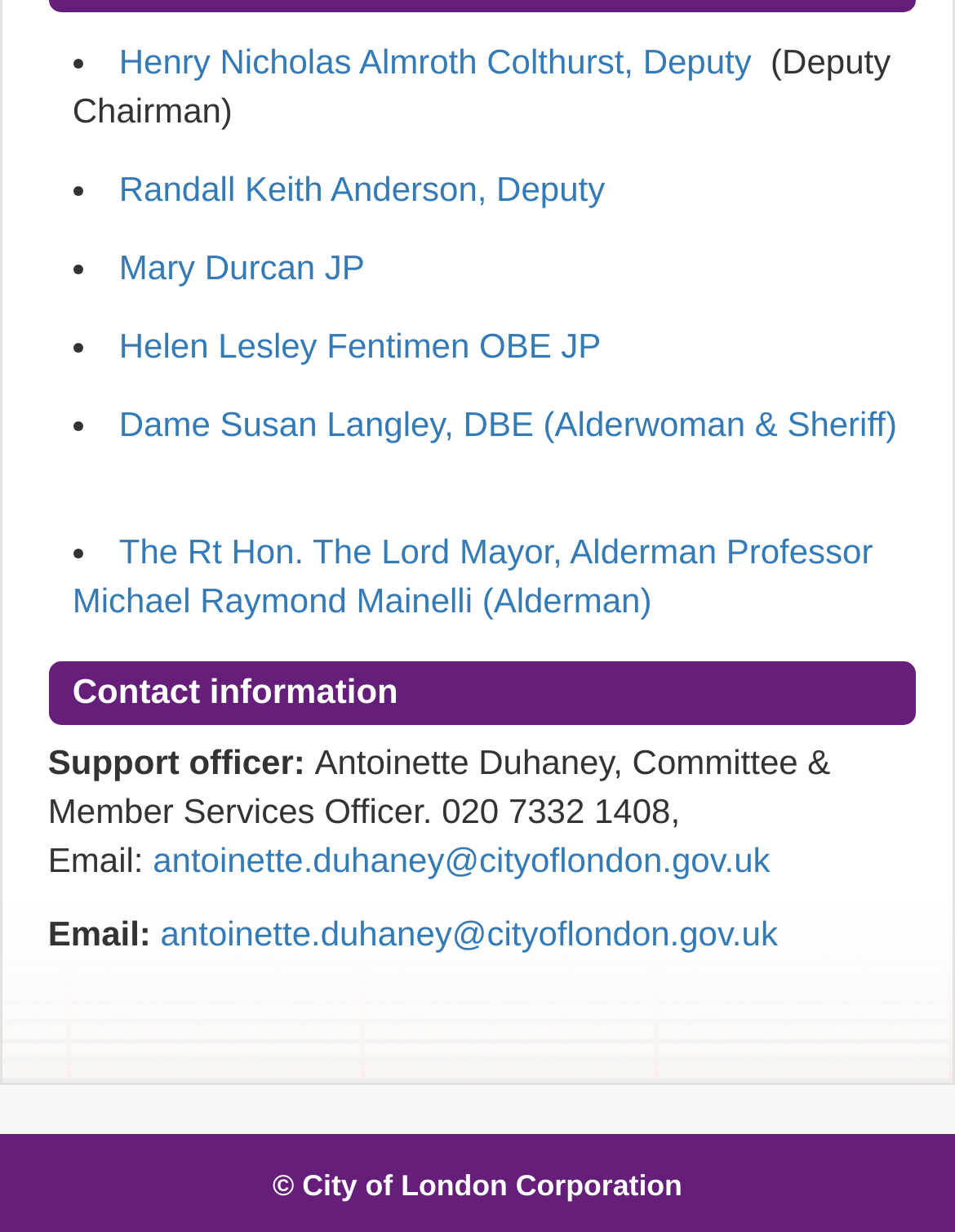Please provide the bounding box coordinates for the UI element as described: "Helen Lesley Fentimen OBE JP". The coordinates must be four floats between 0 and 1, represented as [left, top, right, bottom].

[0.125, 0.265, 0.629, 0.297]